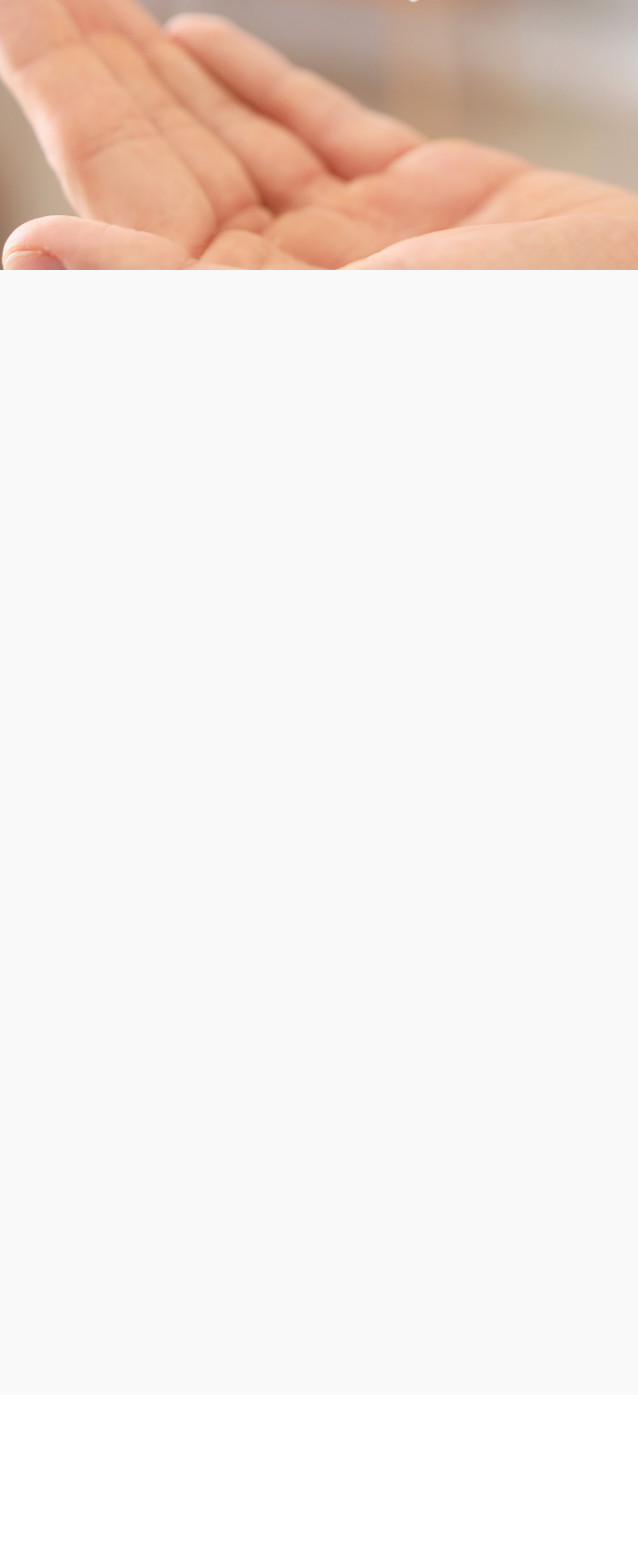What is the purpose of the button?
Could you please answer the question thoroughly and with as much detail as possible?

The button with the text 'SUBMIT 5' is likely used to submit the information entered in the textboxes, as it is placed below them and has a submit-like functionality.